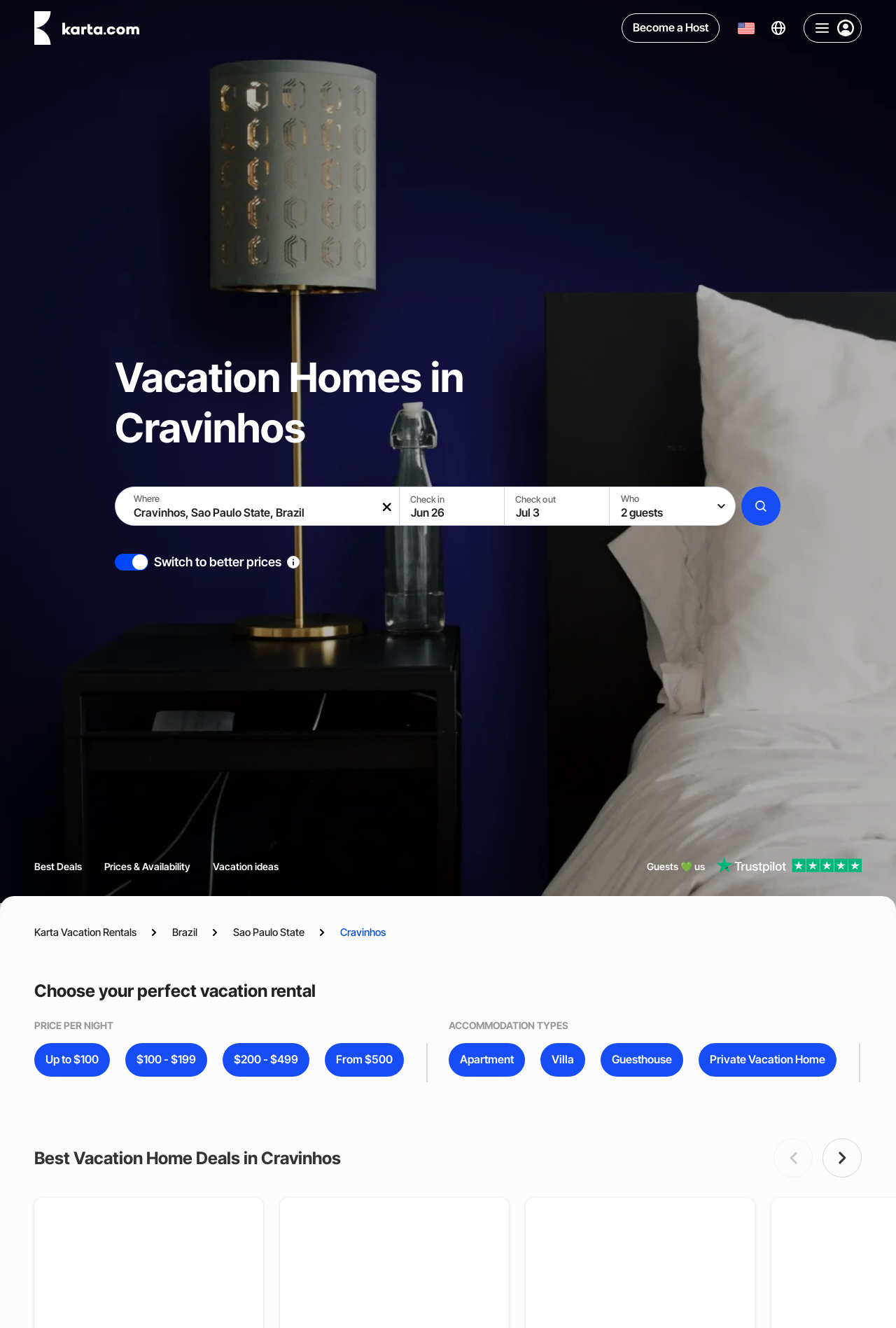Please specify the bounding box coordinates of the clickable region necessary for completing the following instruction: "Choose apartment accommodation type". The coordinates must consist of four float numbers between 0 and 1, i.e., [left, top, right, bottom].

[0.501, 0.785, 0.586, 0.811]